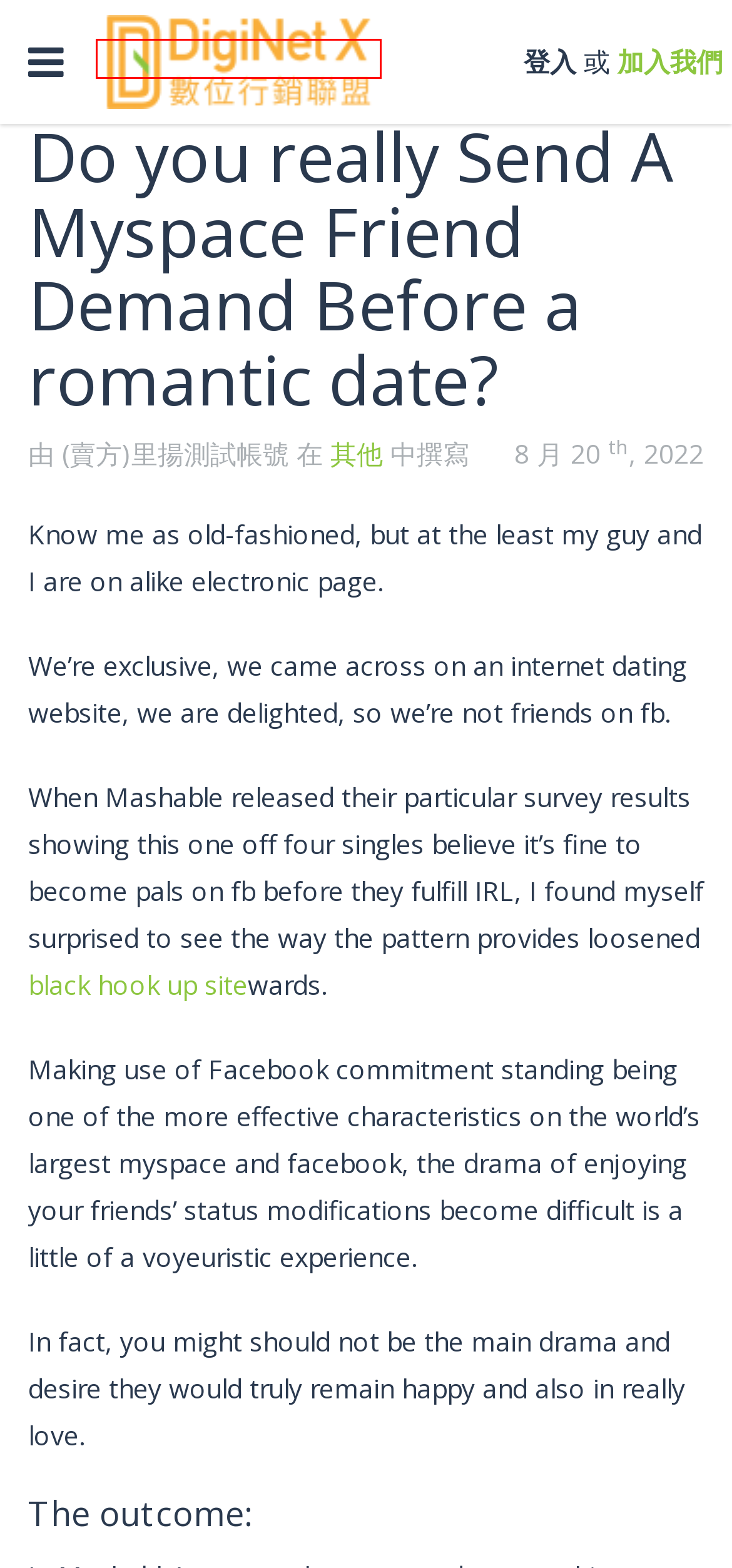Consider the screenshot of a webpage with a red bounding box and select the webpage description that best describes the new page that appears after clicking the element inside the red box. Here are the candidates:
A. 關於DigiNet X | DigiNet X-數位行銷聯盟
B. 服務條款 | DigiNet X-數位行銷聯盟
C. DigiNetX隱私政策 | DigiNet X-數位行銷聯盟
D. DigiNet X-數位行銷聯盟 | 全新的數位行銷服務模式，讓有行銷困難的中小企業，能更輕易的找到適合自己，並且具有足夠專業度的行銷服務供應商
E. 行銷課程 | 服務項目分類 | DigiNet X-數位行銷聯盟
F. 主機服務 | 服務項目分類 | DigiNet X-數位行銷聯盟
G. 文案翻譯 | 服務項目分類 | DigiNet X-數位行銷聯盟
H. 影片動畫 | 服務項目分類 | DigiNet X-數位行銷聯盟

D